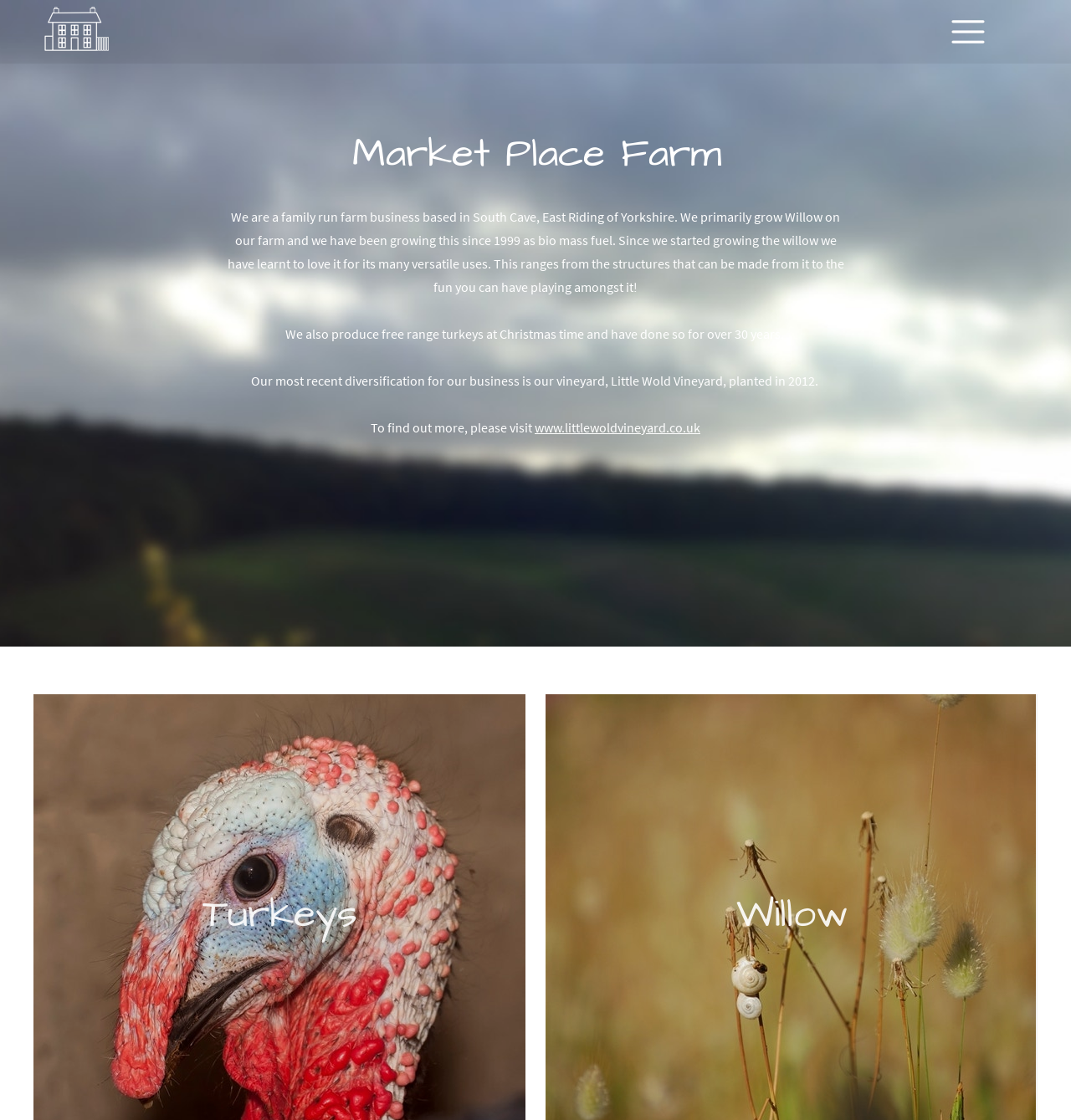Using the provided description: "www.littlewoldvineyard.co.uk", find the bounding box coordinates of the corresponding UI element. The output should be four float numbers between 0 and 1, in the format [left, top, right, bottom].

[0.499, 0.374, 0.654, 0.389]